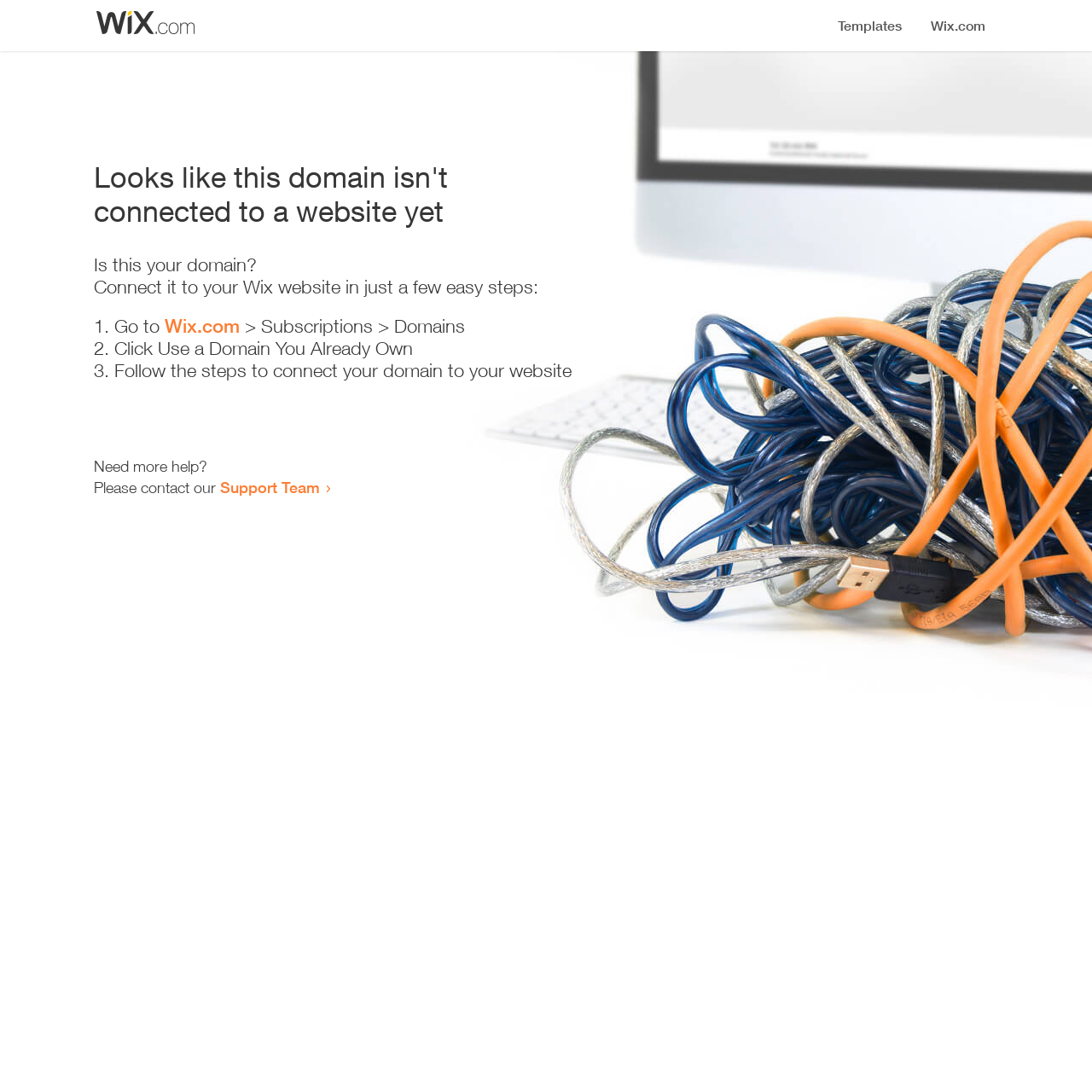How many steps are required to connect the domain?
Can you offer a detailed and complete answer to this question?

The webpage provides a list of steps to connect the domain, which includes '1. Go to Wix.com > Subscriptions > Domains', '2. Click Use a Domain You Already Own', and '3. Follow the steps to connect your domain to your website'. Therefore, there are 3 steps required to connect the domain.